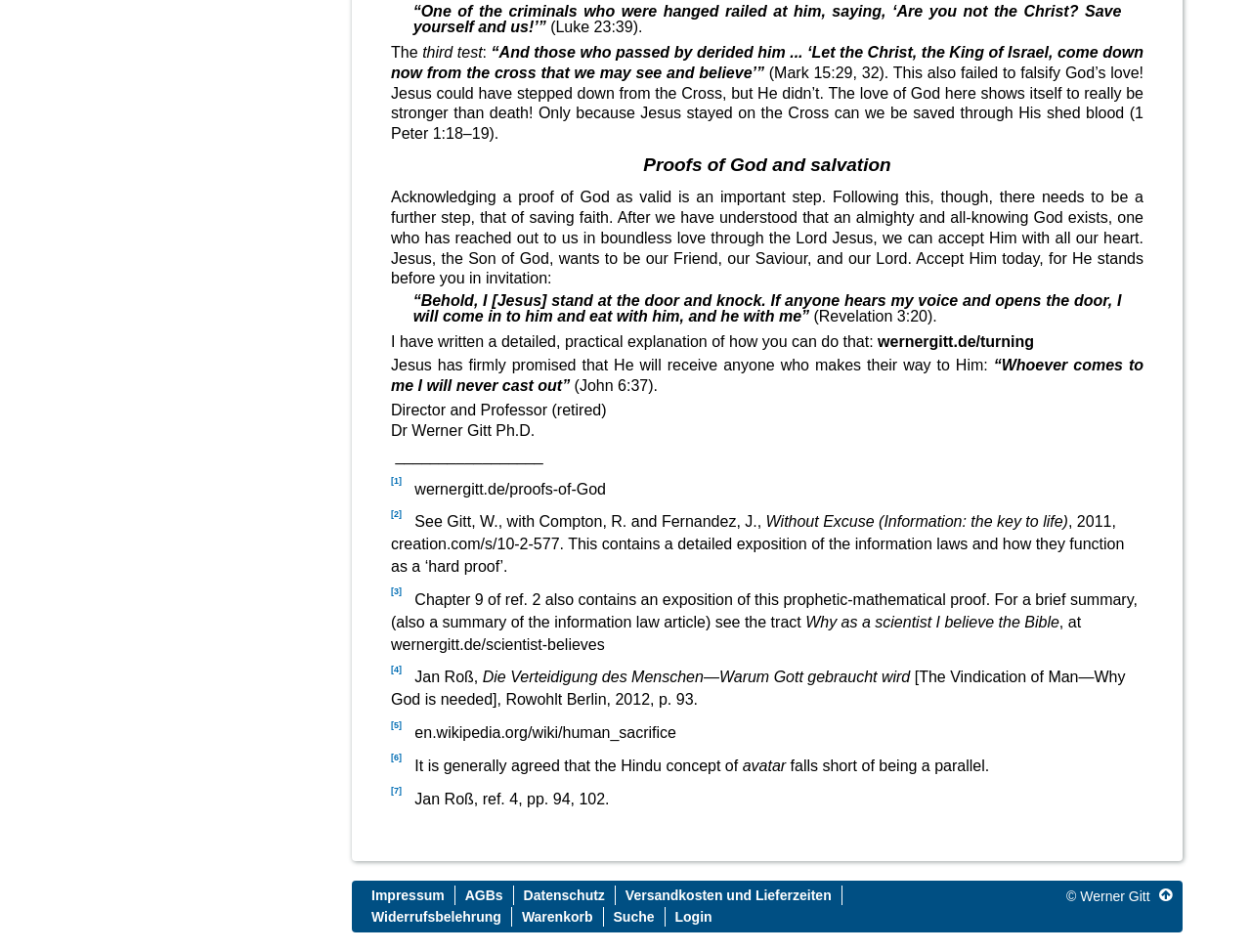Using the webpage screenshot, locate the HTML element that fits the following description and provide its bounding box: "Login".

[0.539, 0.953, 0.569, 0.974]